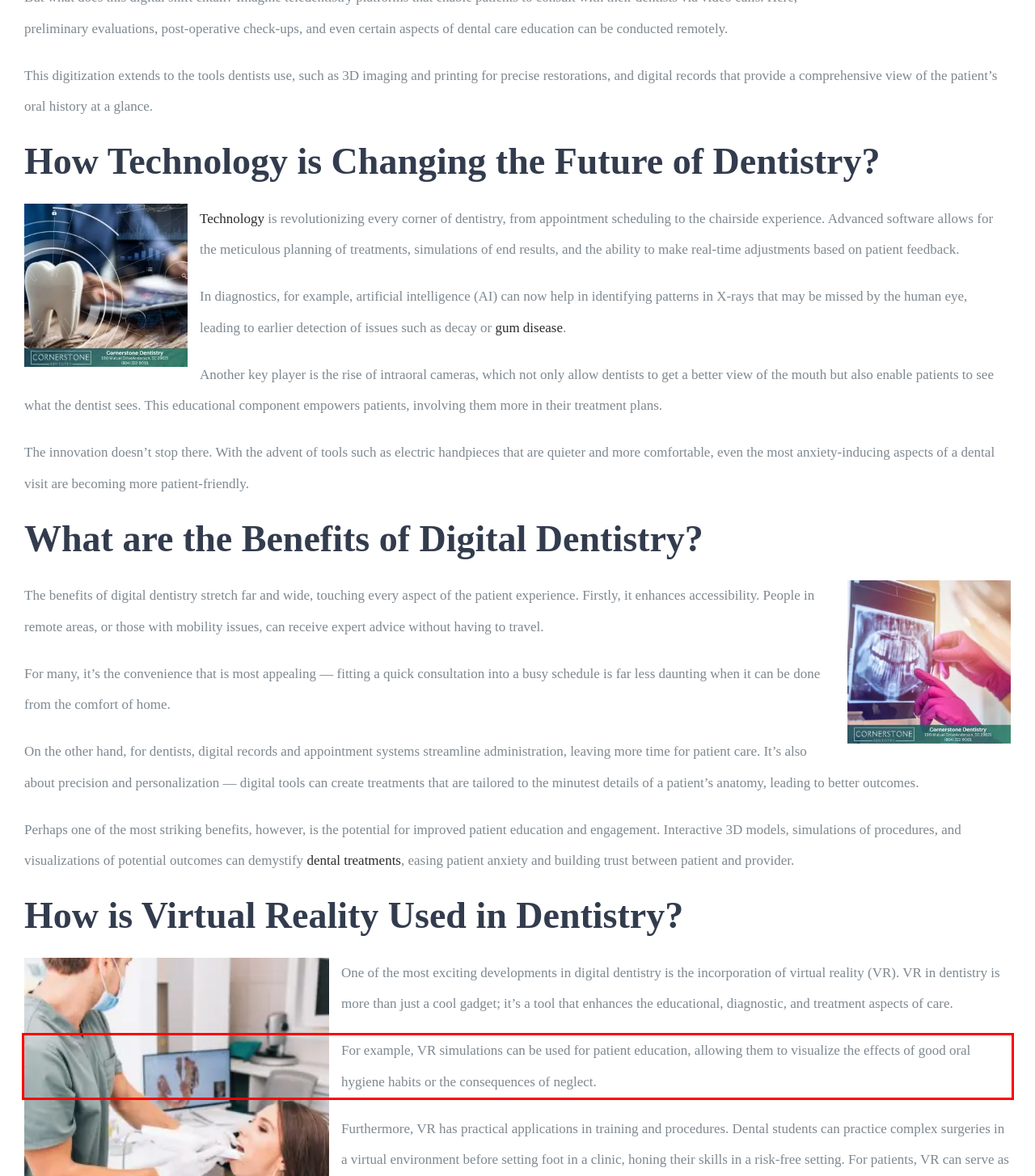Given a screenshot of a webpage, identify the red bounding box and perform OCR to recognize the text within that box.

For example, VR simulations can be used for patient education, allowing them to visualize the effects of good oral hygiene habits or the consequences of neglect.